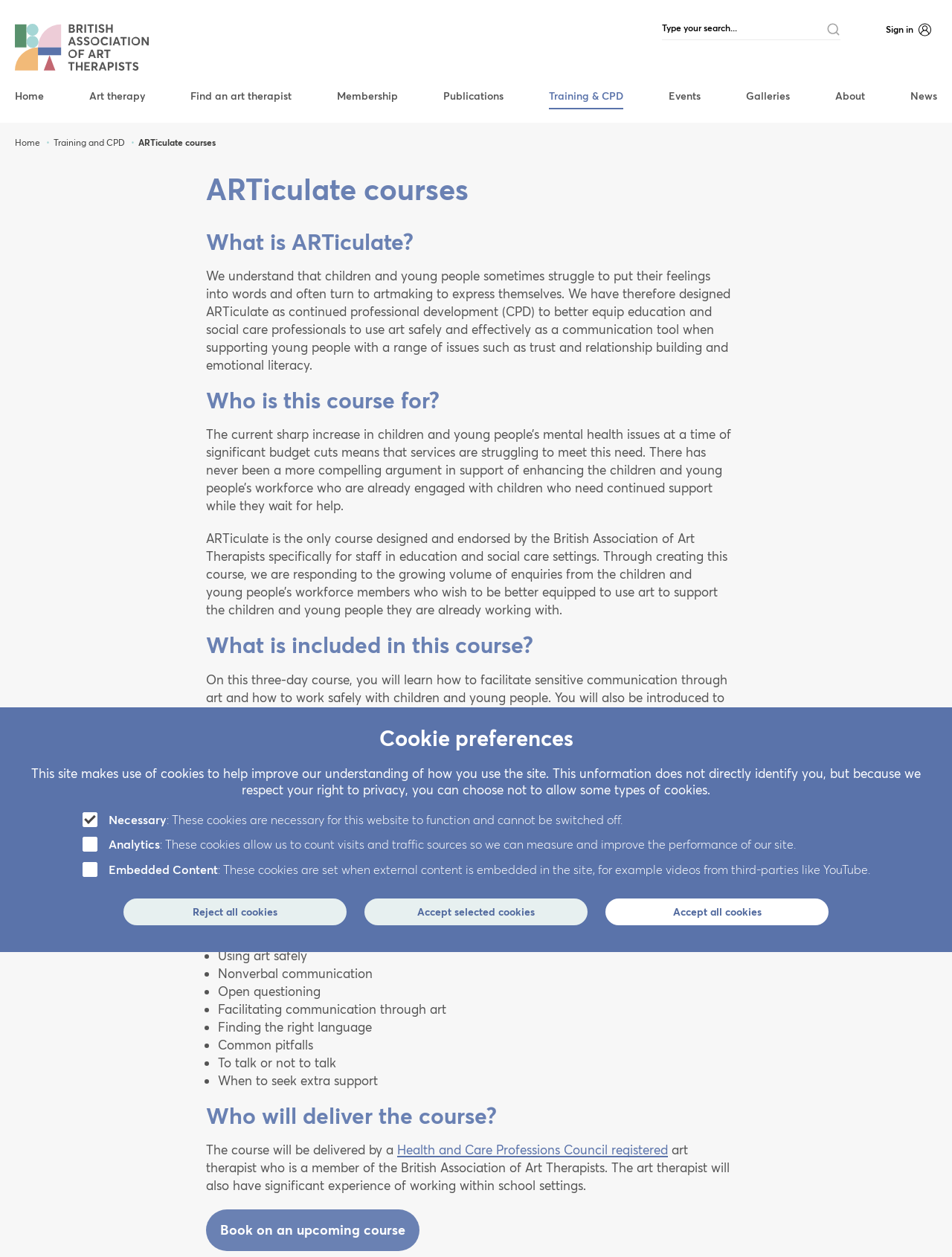Who will deliver the course?
Use the image to give a comprehensive and detailed response to the question.

The course will be delivered by a Health and Care Professions Council registered art therapist who is a member of the British Association of Art Therapists and has significant experience of working within school settings.